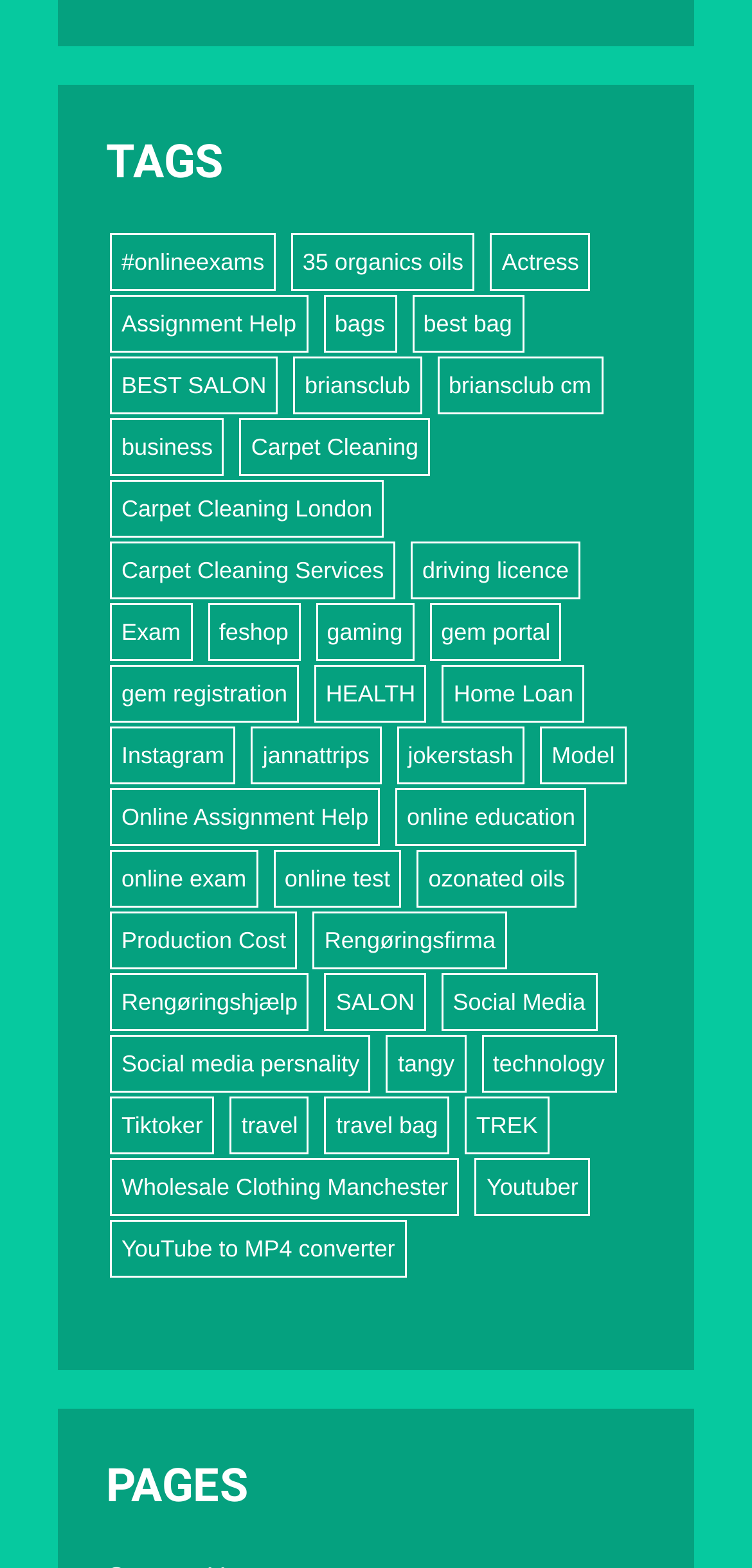Highlight the bounding box of the UI element that corresponds to this description: "Production Cost".

[0.146, 0.581, 0.396, 0.618]